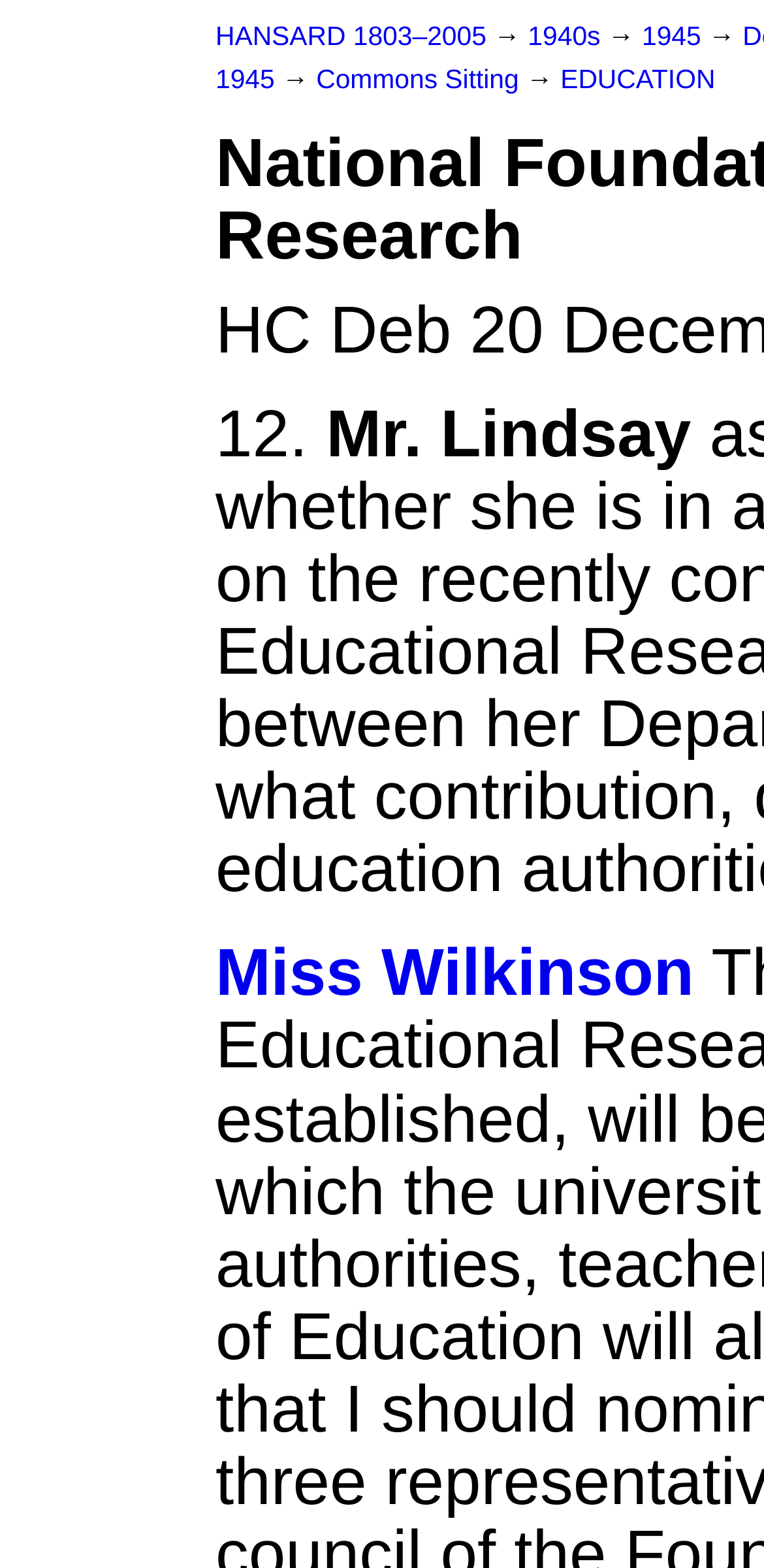Who is mentioned as speaking in the Commons Sitting?
Offer a detailed and full explanation in response to the question.

I examined the webpage and found a section related to 'Commons Sitting'. Within this section, I found the name 'Mr. Lindsay' mentioned, suggesting that he was speaking during the sitting.